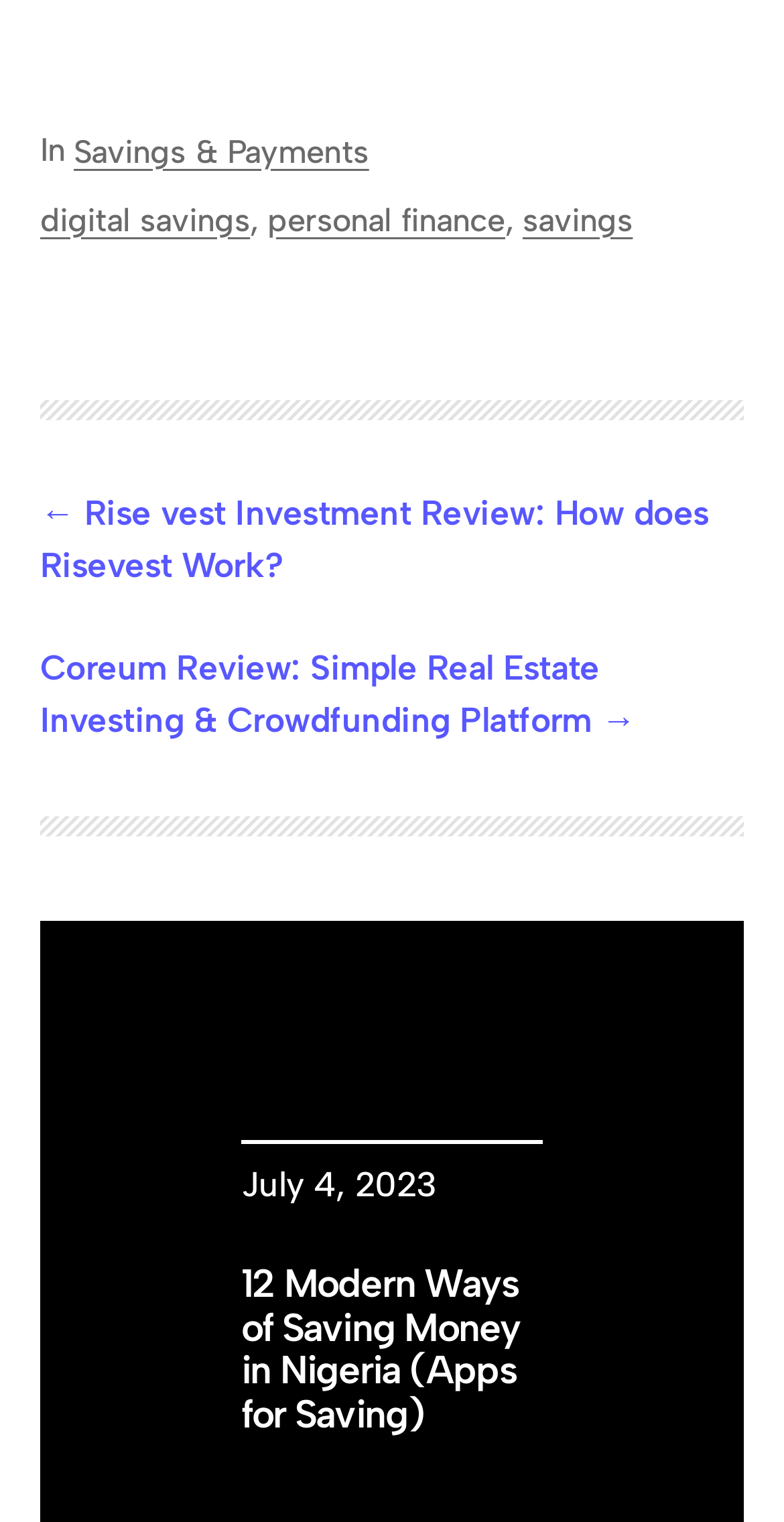Identify the bounding box of the UI component described as: "personal finance".

[0.341, 0.131, 0.644, 0.157]